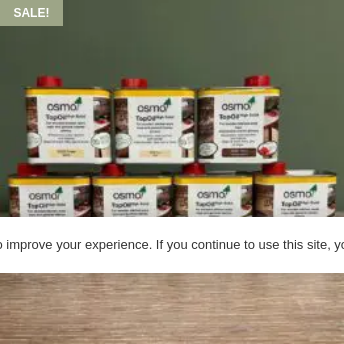What type of information is labeled on each product can?
With the help of the image, please provide a detailed response to the question.

According to the caption, each container is labeled with detailed information about the product, which likely includes details about the product's benefits, features, and usage instructions. This labeling is intended to provide customers with a clear understanding of what the product offers and how it can be used to protect and enhance wood.